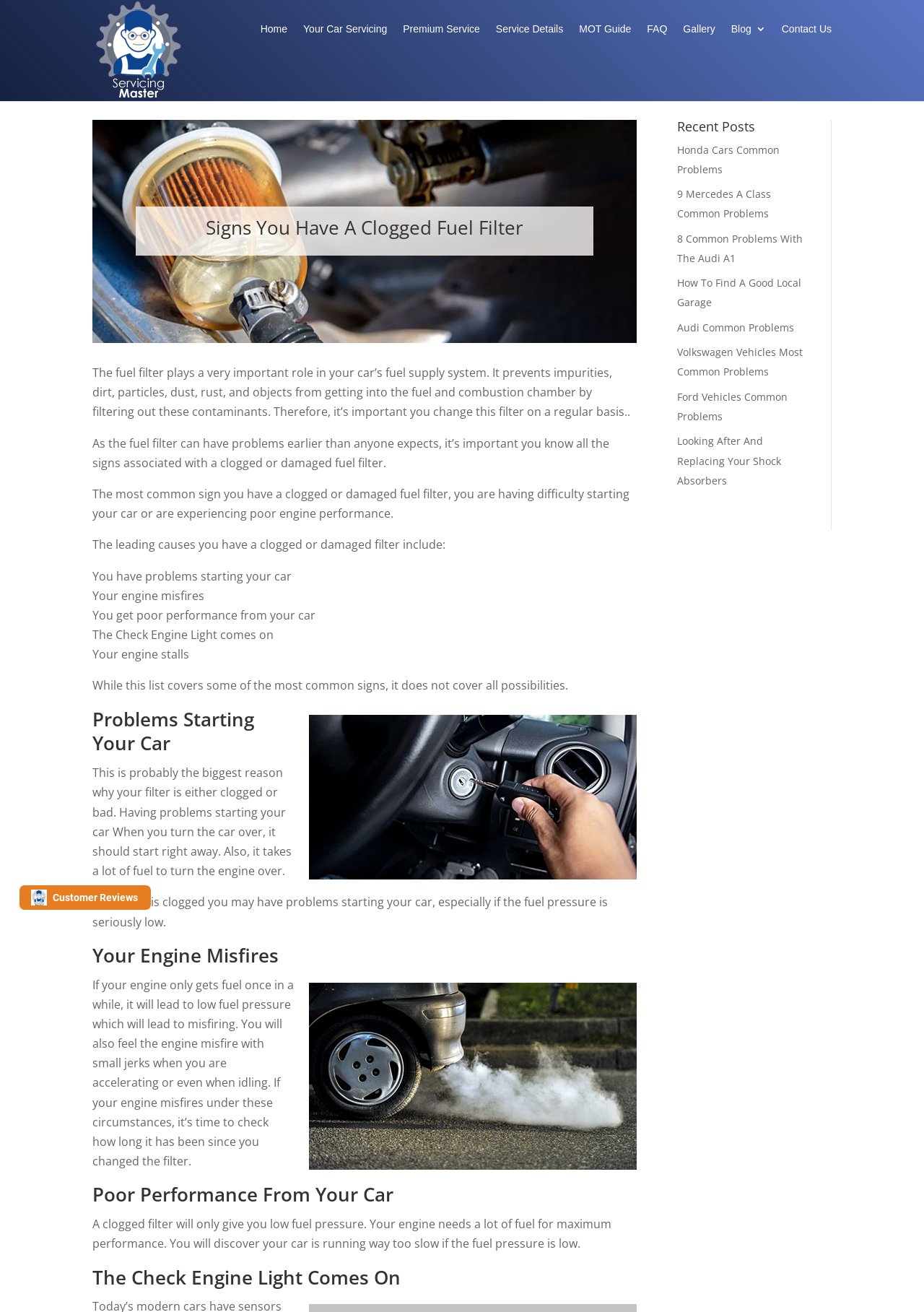Identify the bounding box coordinates of the section that should be clicked to achieve the task described: "Click on the 'Home' link".

[0.282, 0.018, 0.311, 0.044]